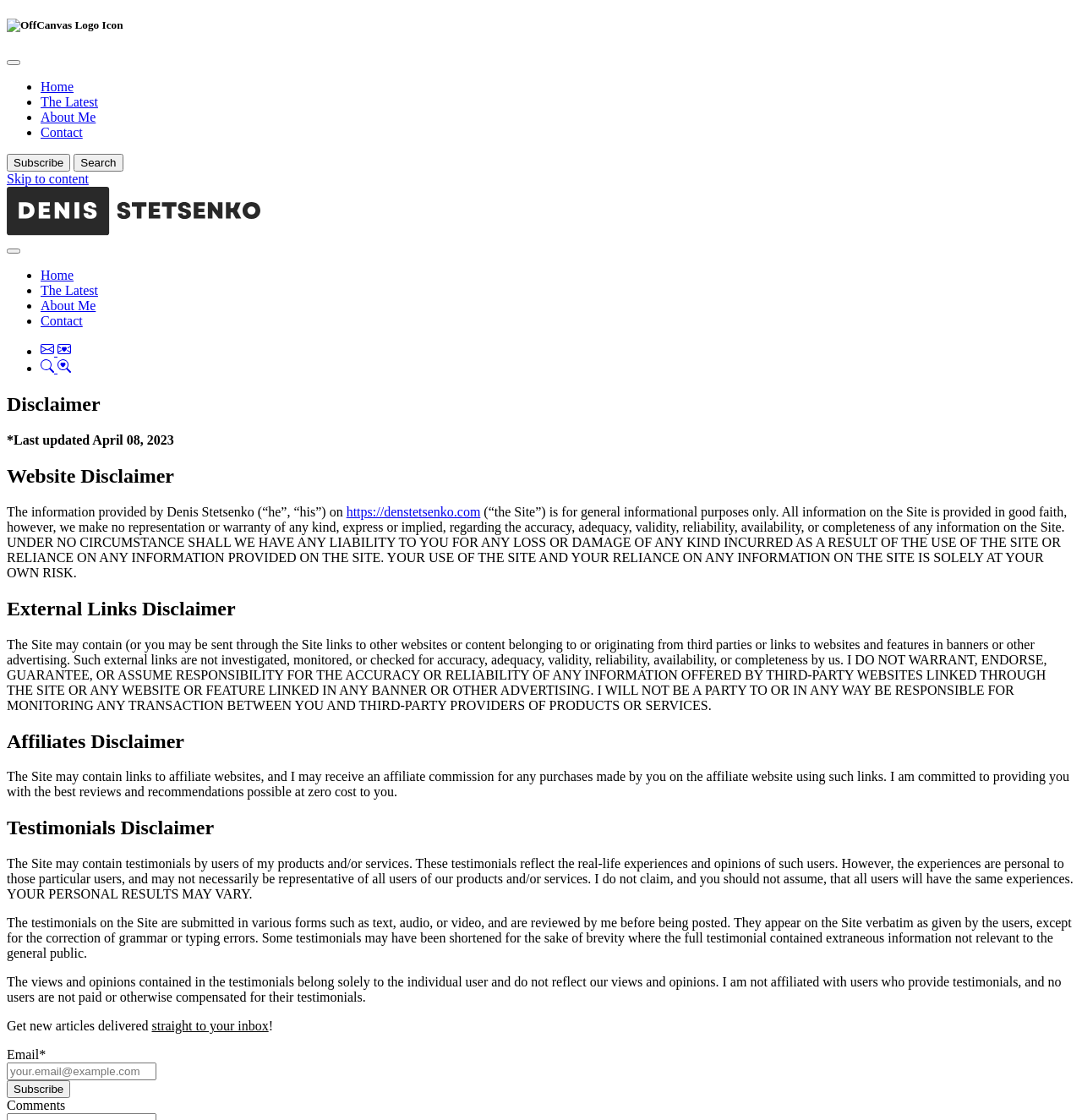Reply to the question with a single word or phrase:
What can users do to receive new articles?

Subscribe